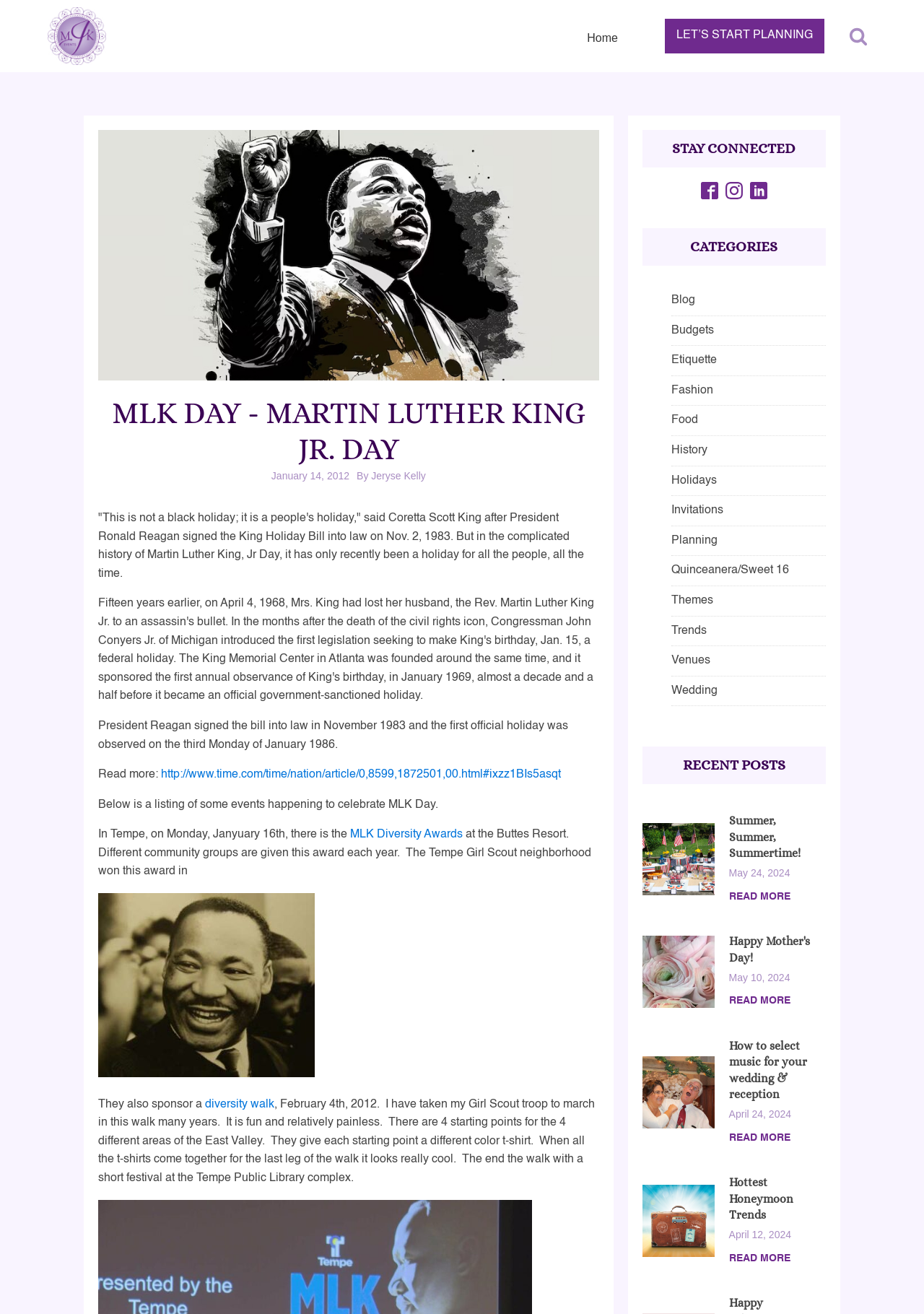Pinpoint the bounding box coordinates of the element that must be clicked to accomplish the following instruction: "View the 'History' category". The coordinates should be in the format of four float numbers between 0 and 1, i.e., [left, top, right, bottom].

[0.726, 0.338, 0.765, 0.347]